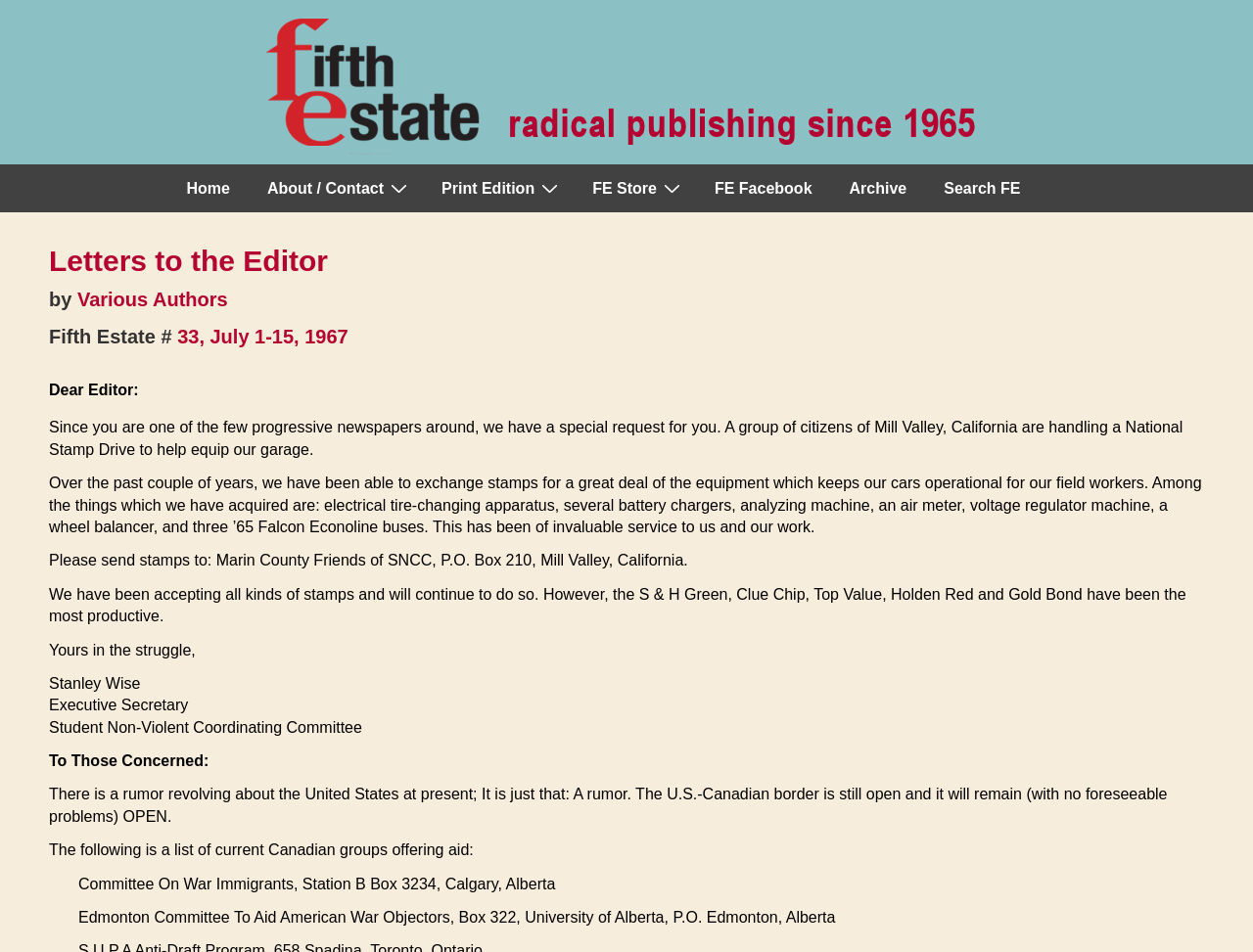Please identify the bounding box coordinates of the element I need to click to follow this instruction: "Click the ABOUT US link".

None